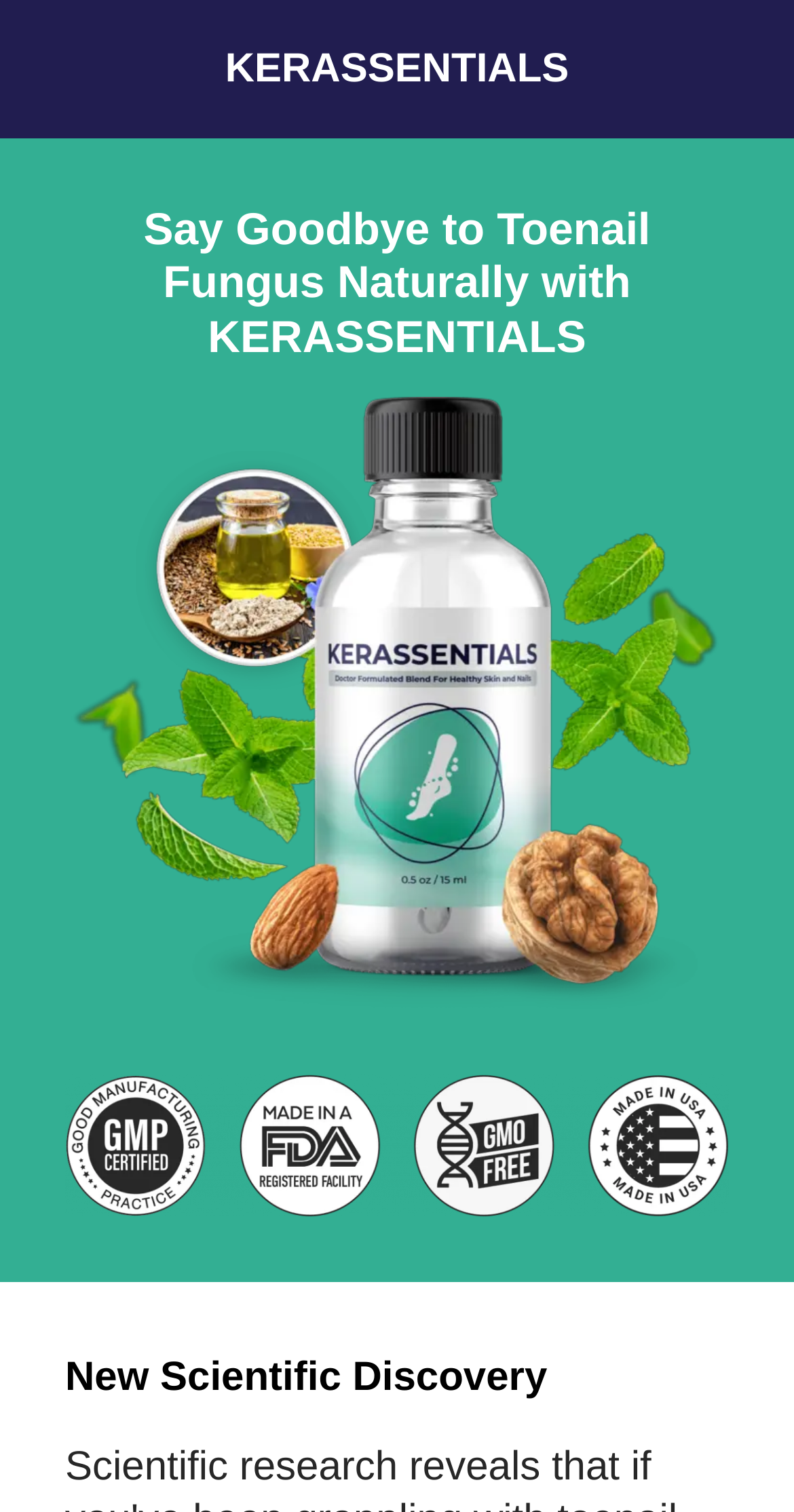Answer the question below using just one word or a short phrase: 
What is the name of the product featured on the webpage?

KERASSENTIALS